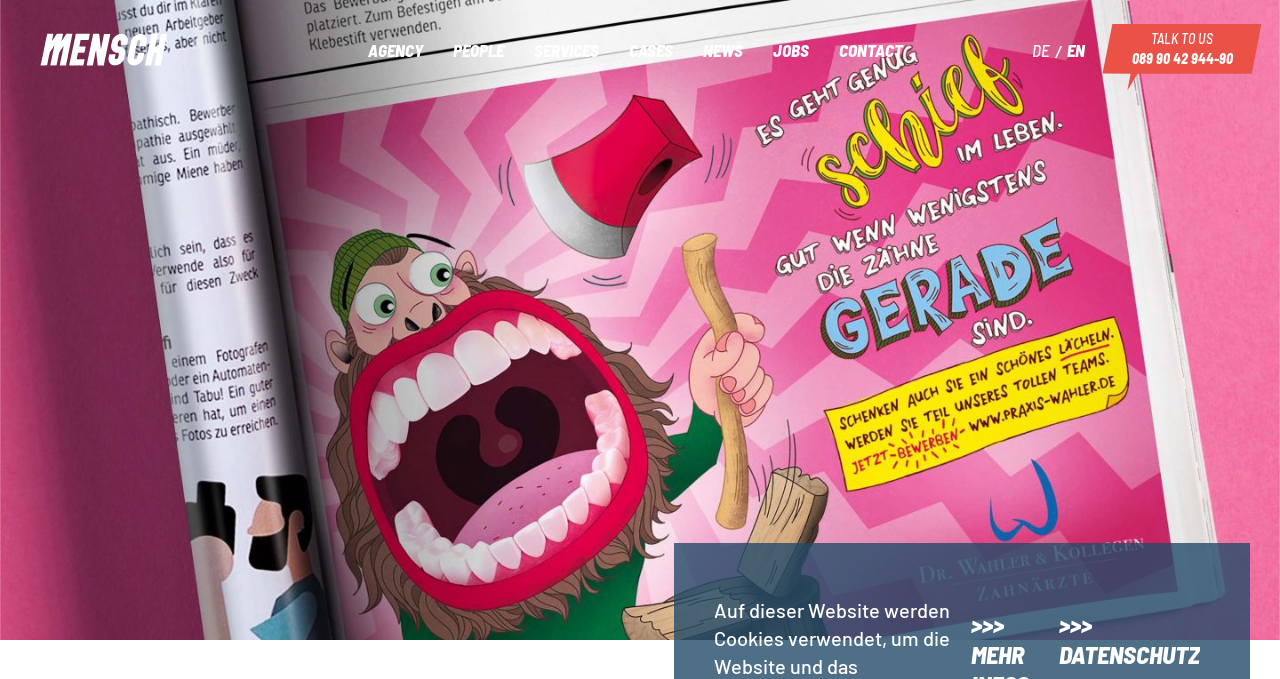What is the name of the agency?
Give a comprehensive and detailed explanation for the question.

The name of the agency can be found in the top-left corner of the webpage, where it is written in bold font and accompanied by an image of the same name.